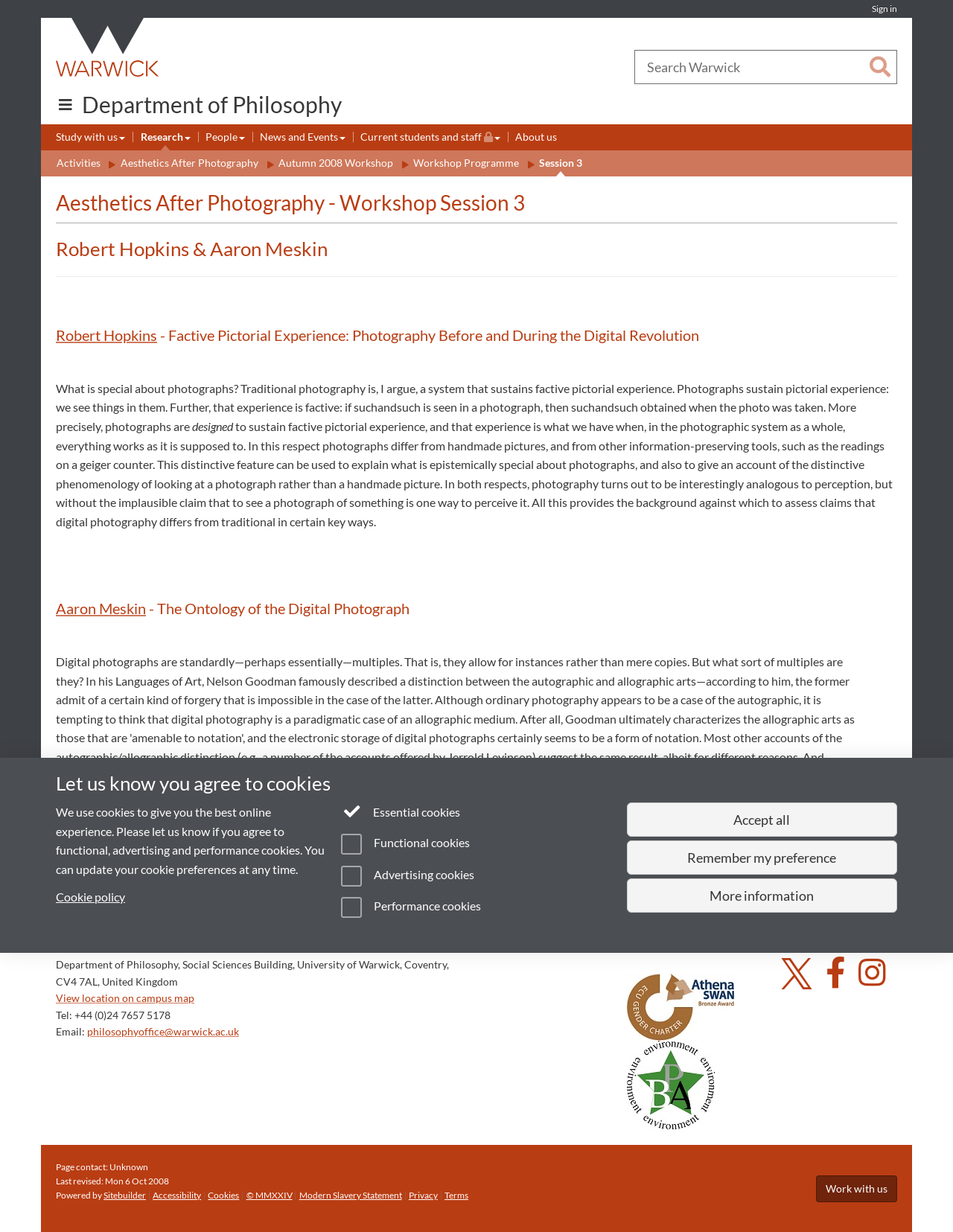Respond with a single word or phrase for the following question: 
What is the name of the department?

Department of Philosophy